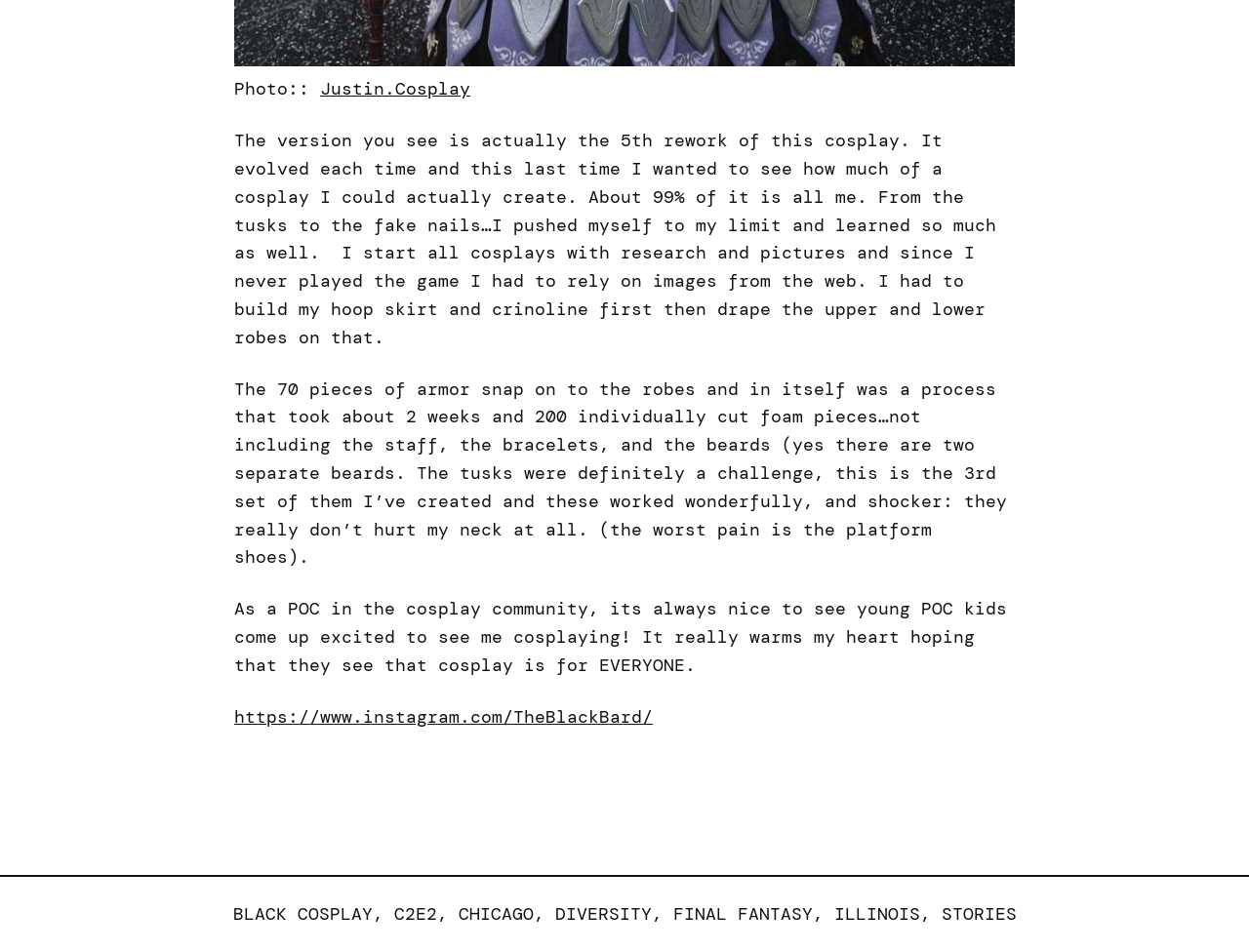What is the platform where the creator shares their cosplay?
Relying on the image, give a concise answer in one word or a brief phrase.

Instagram